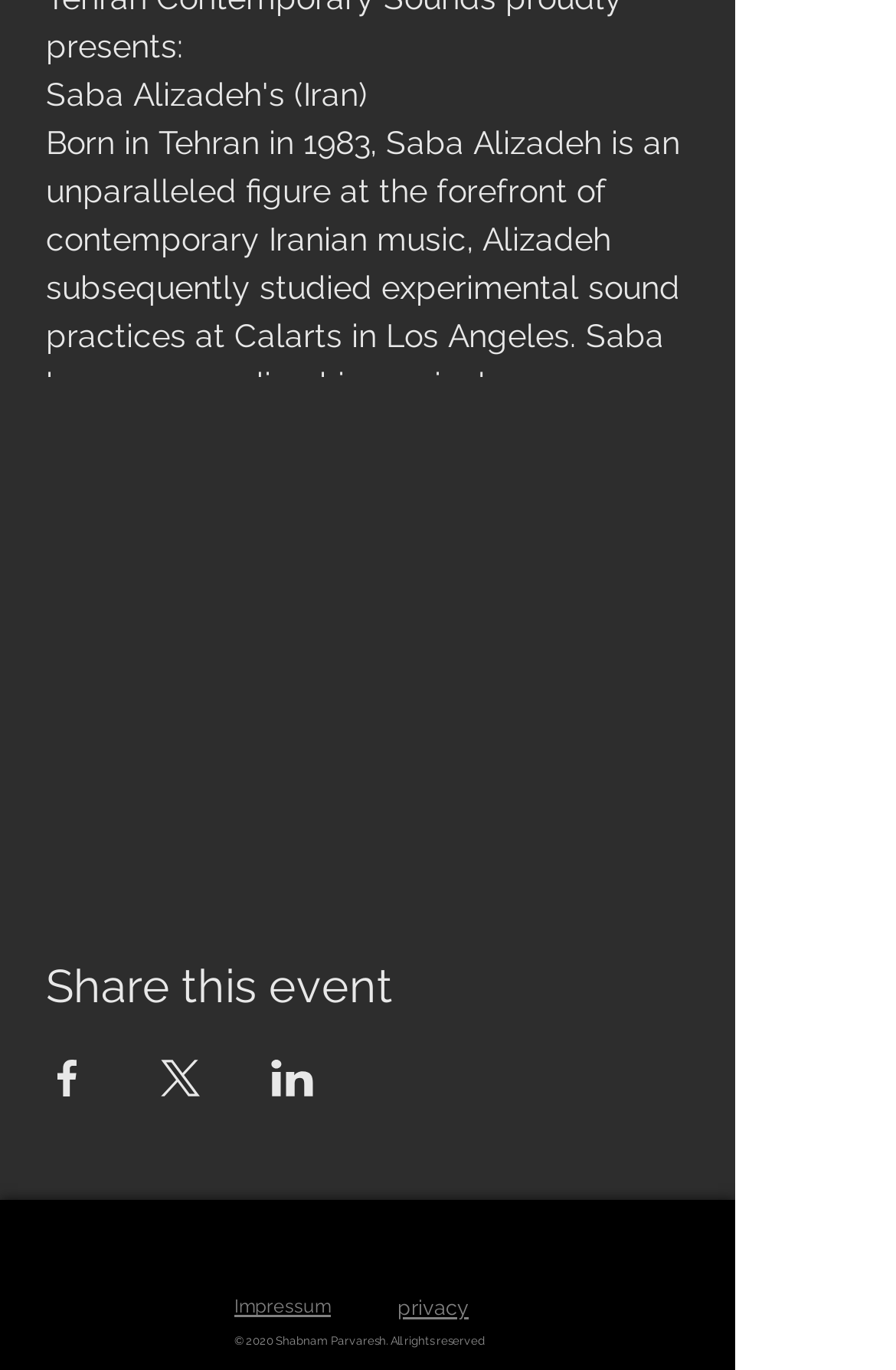Please give the bounding box coordinates of the area that should be clicked to fulfill the following instruction: "Check privacy". The coordinates should be in the format of four float numbers from 0 to 1, i.e., [left, top, right, bottom].

[0.444, 0.947, 0.523, 0.964]